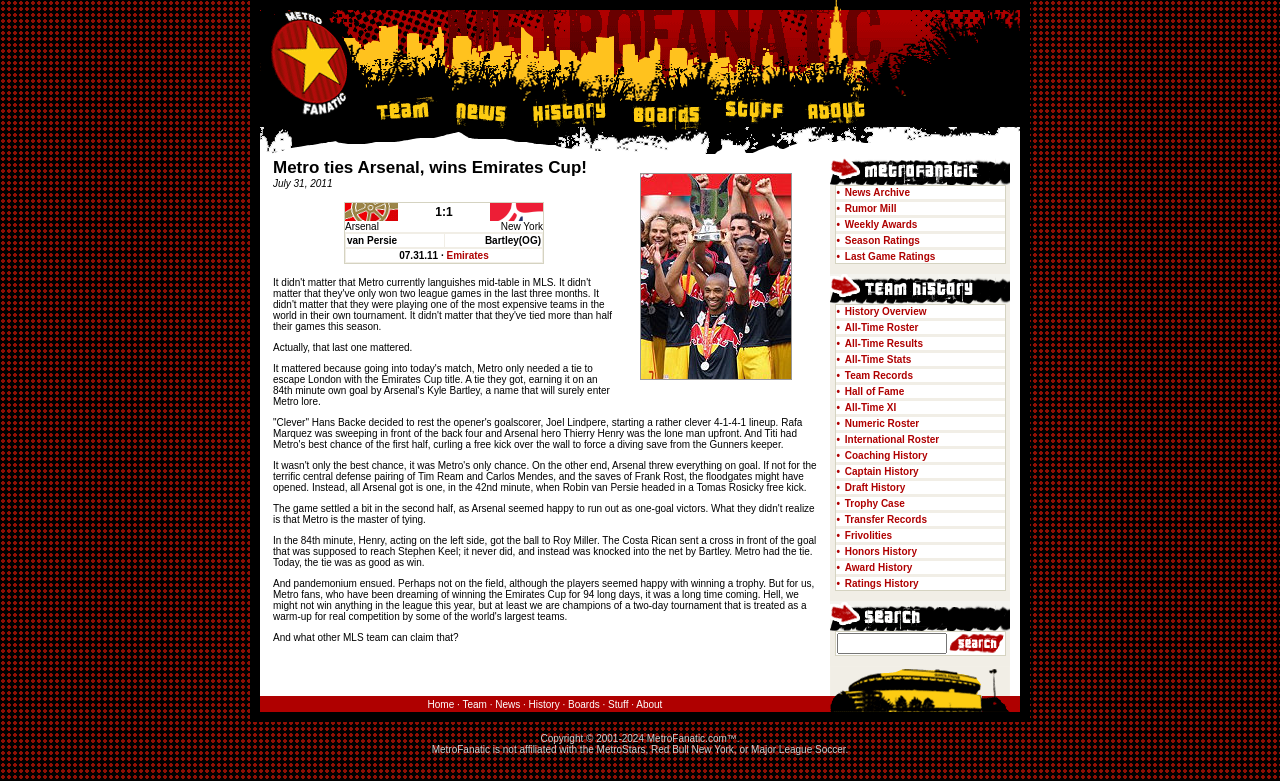Answer in one word or a short phrase: 
Who is the hero of the match for Metro?

Thierry Henry